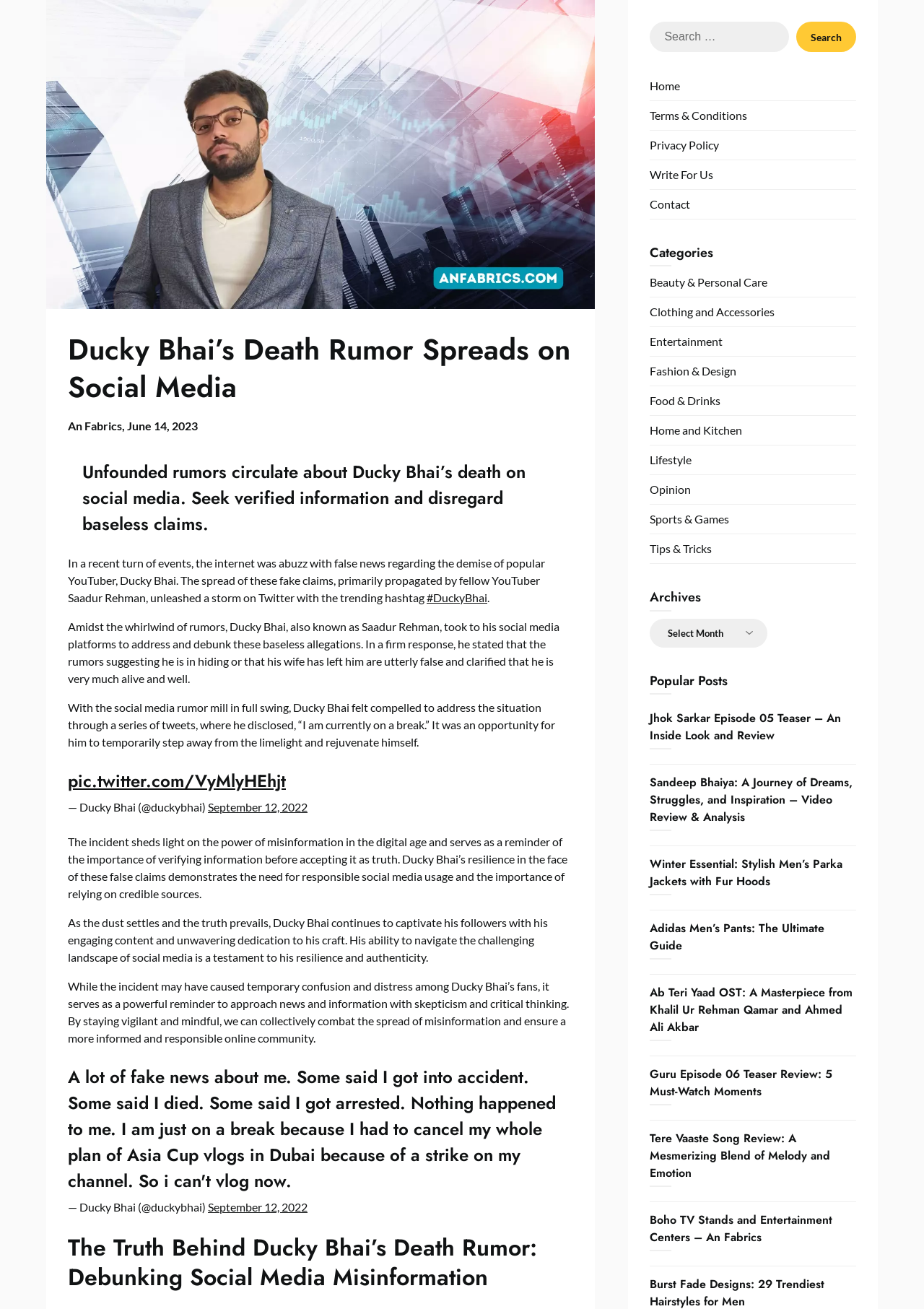Identify the bounding box coordinates necessary to click and complete the given instruction: "Go to Home page".

[0.703, 0.059, 0.927, 0.077]